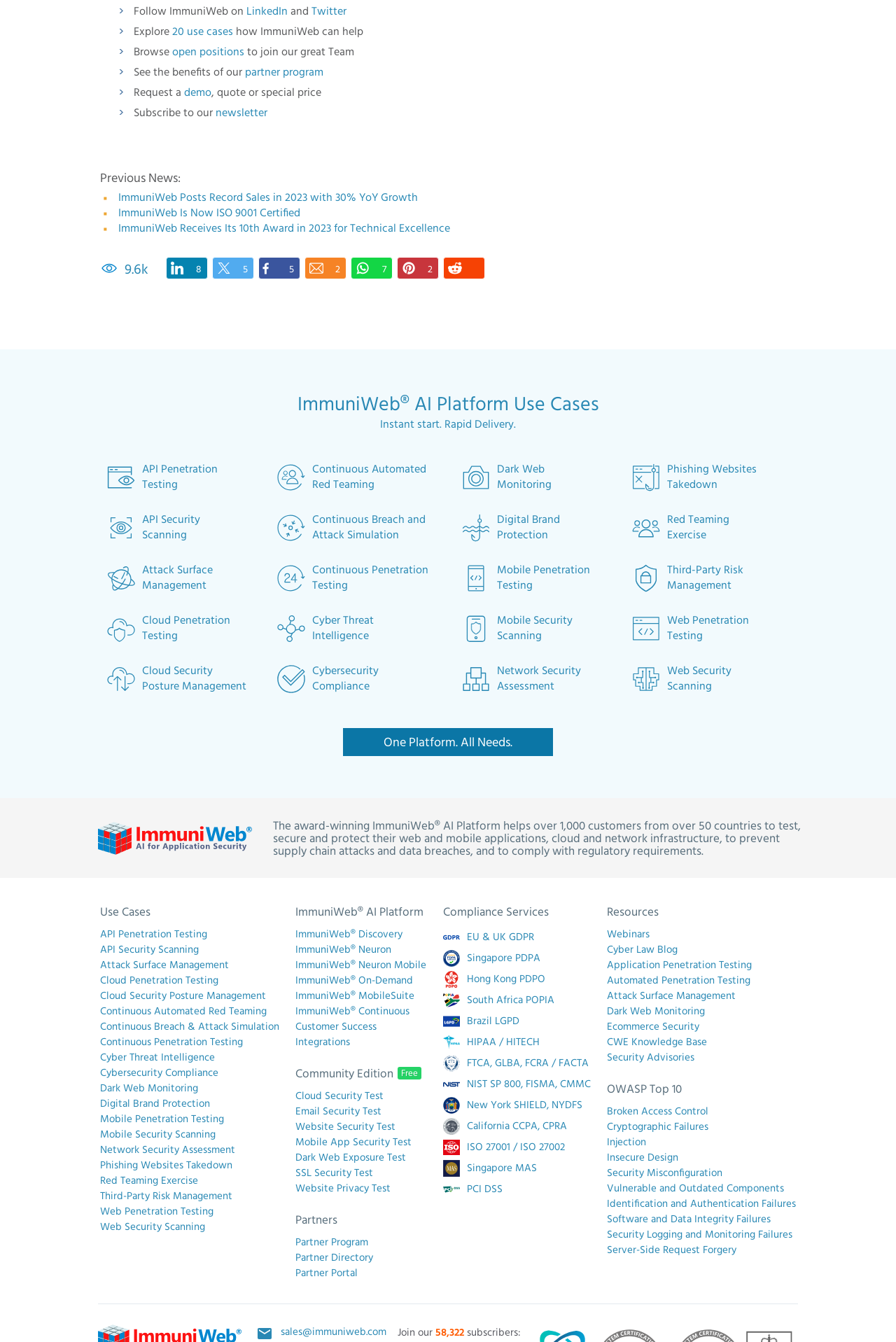Determine the bounding box of the UI element mentioned here: "Continuous Automated Red Teaming". The coordinates must be in the format [left, top, right, bottom] with values ranging from 0 to 1.

[0.299, 0.339, 0.495, 0.371]